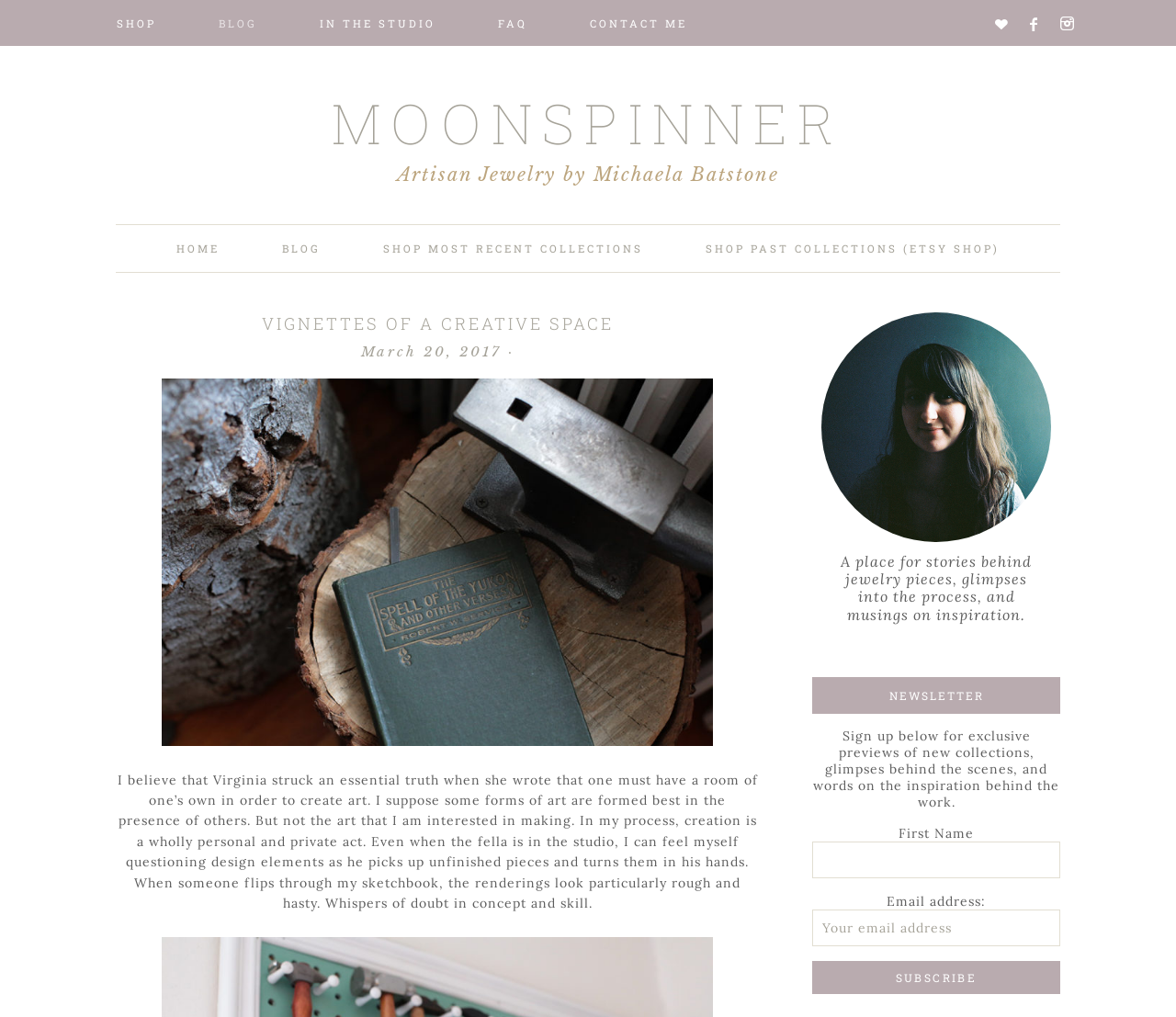Pinpoint the bounding box coordinates of the element that must be clicked to accomplish the following instruction: "Click Subscribe". The coordinates should be in the format of four float numbers between 0 and 1, i.e., [left, top, right, bottom].

[0.691, 0.945, 0.902, 0.977]